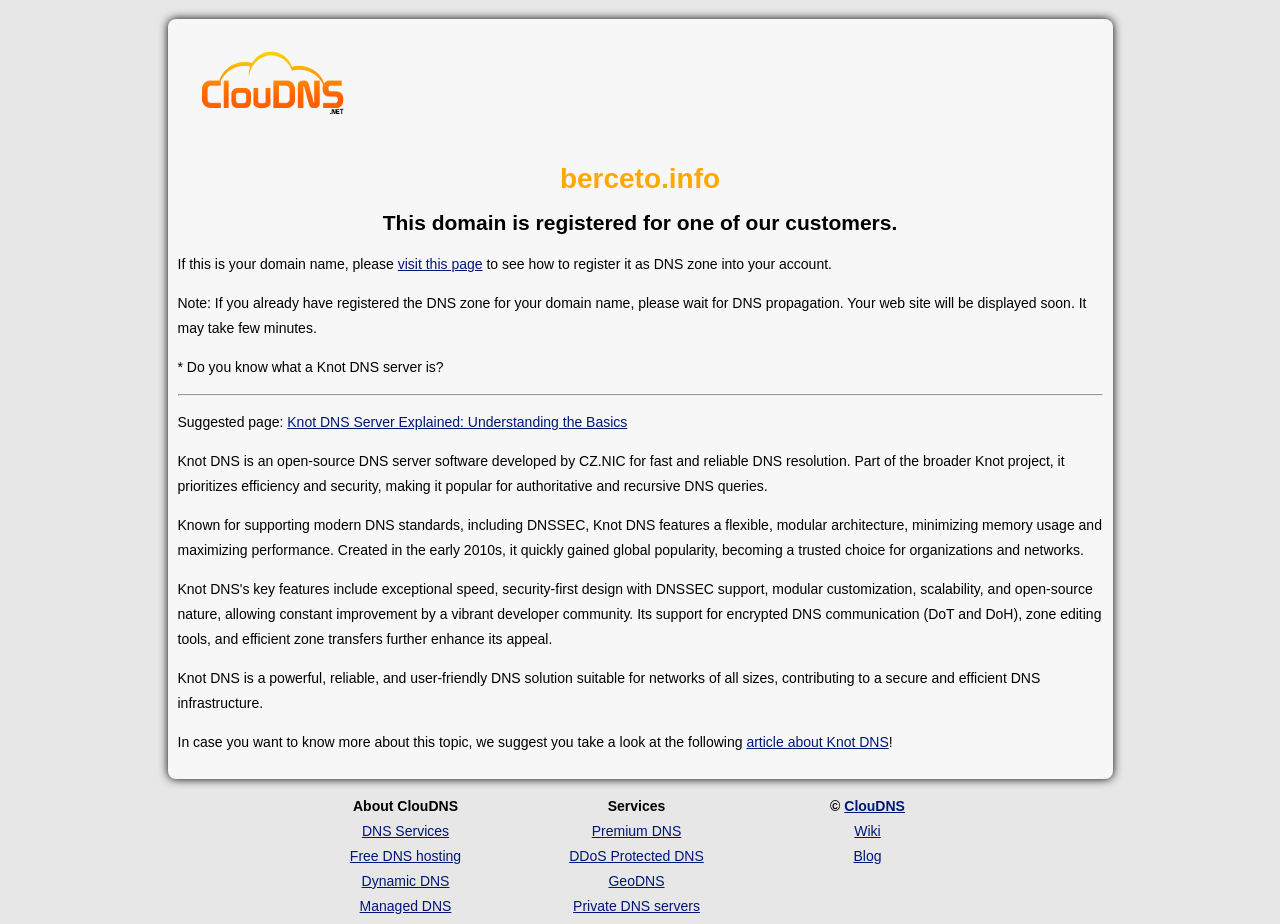Examine the screenshot and answer the question in as much detail as possible: What is the purpose of Knot DNS?

According to the webpage content, Knot DNS is an open-source DNS server software that prioritizes efficiency and security, making it popular for authoritative and recursive DNS queries, which implies that its purpose is to provide fast and reliable DNS resolution.